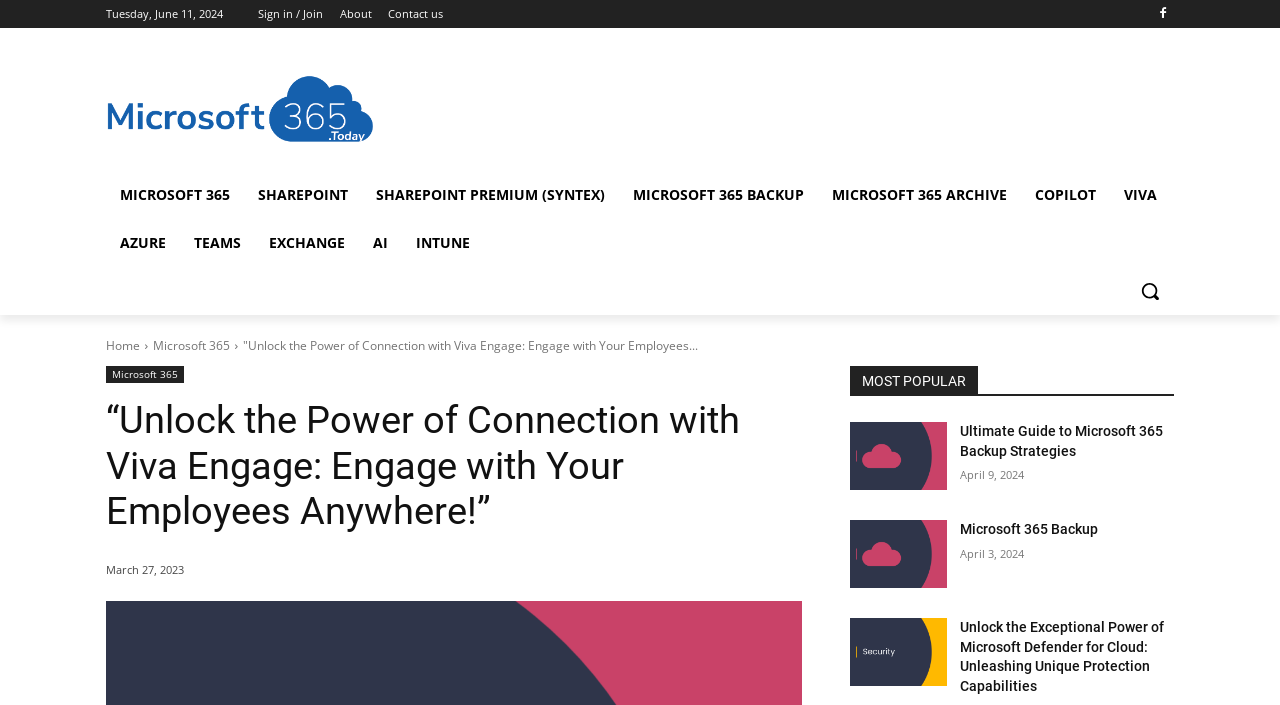Determine the webpage's heading and output its text content.

“Unlock the Power of Connection with Viva Engage: Engage with Your Employees Anywhere!”